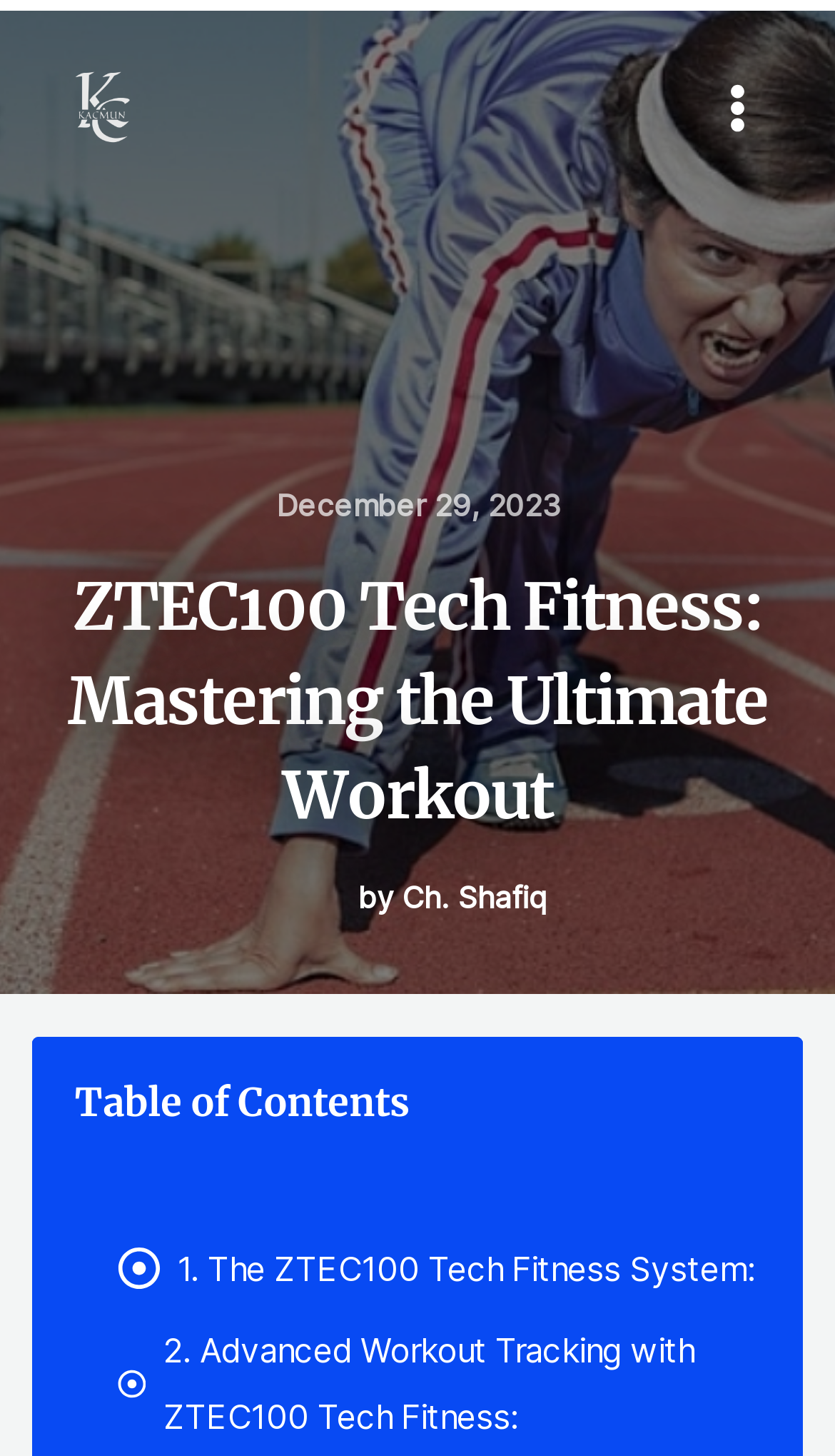What is the purpose of the button at the top right corner of the webpage?
Can you provide an in-depth and detailed response to the question?

I found the button by looking at the button element with the content 'Main Menu' which is located at the coordinates [0.82, 0.037, 0.949, 0.111]. The button is likely used to expand or collapse the main menu.